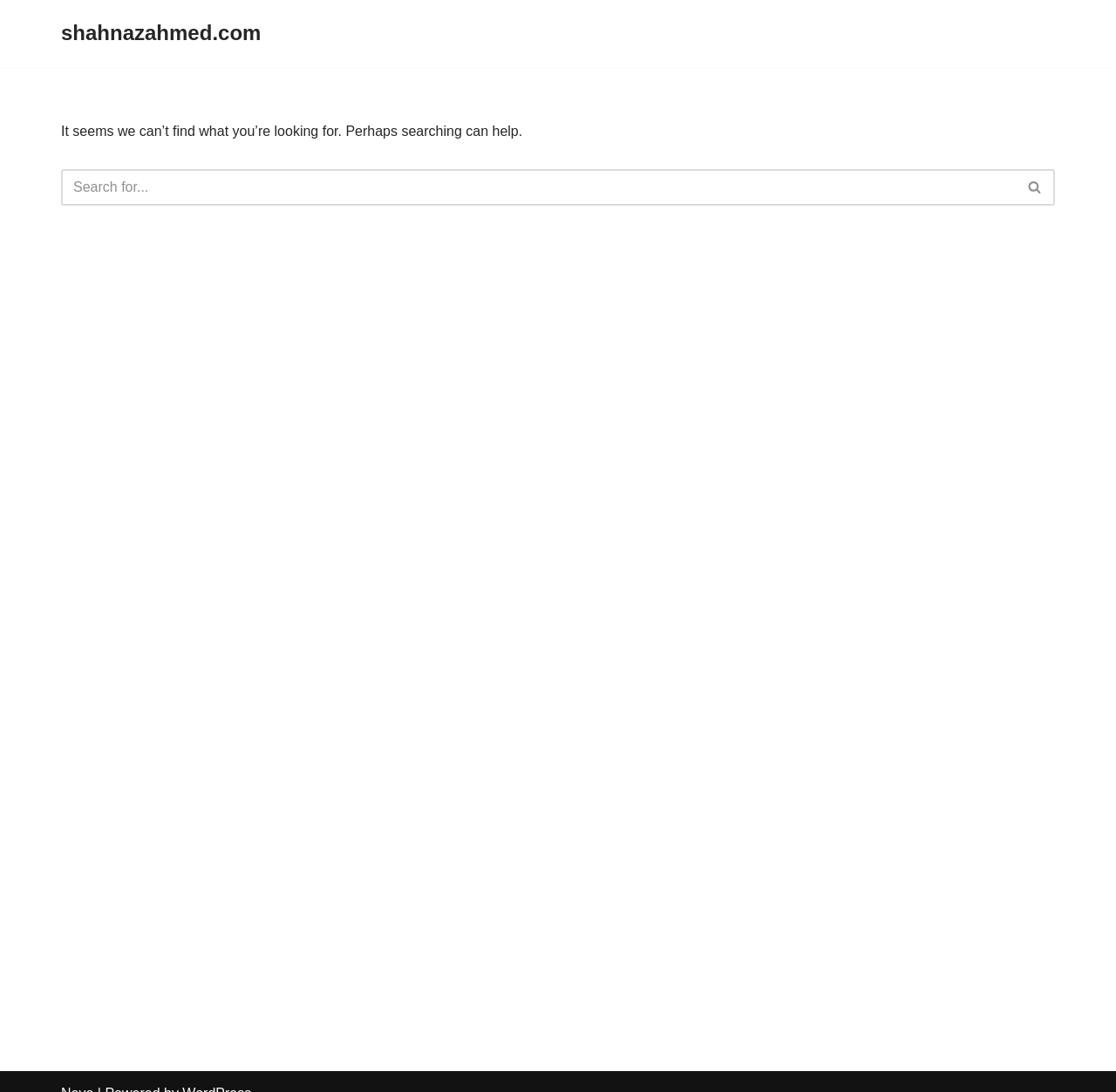Using the details from the image, please elaborate on the following question: What is the message displayed on the webpage?

The static text element in the main content area of the webpage displays the message 'It seems we can’t find what you’re looking for. Perhaps searching can help.' This implies that the webpage is displaying a 'page not found' error message.